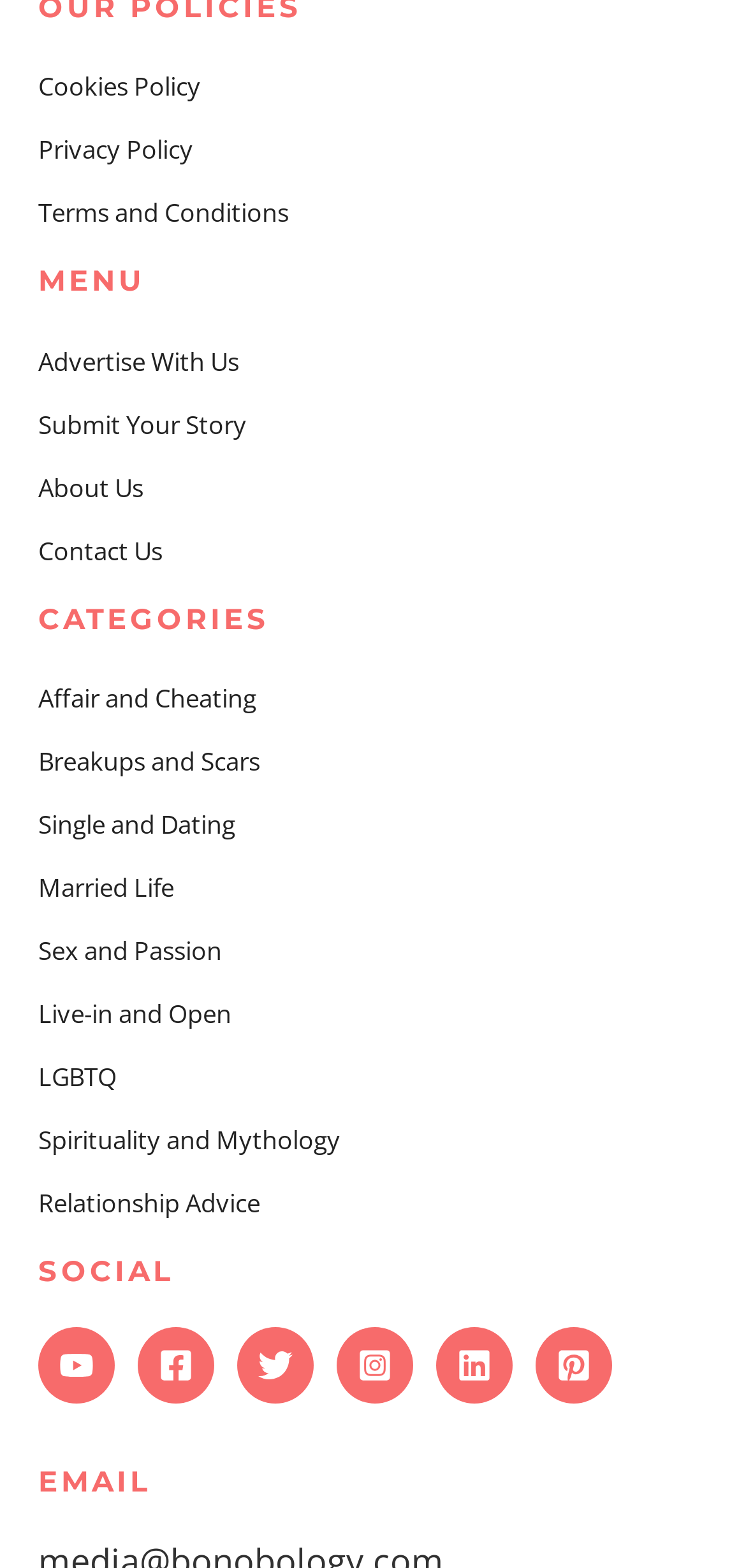Please find the bounding box coordinates of the element that needs to be clicked to perform the following instruction: "Click on Submit Your Story". The bounding box coordinates should be four float numbers between 0 and 1, represented as [left, top, right, bottom].

[0.051, 0.259, 0.331, 0.281]